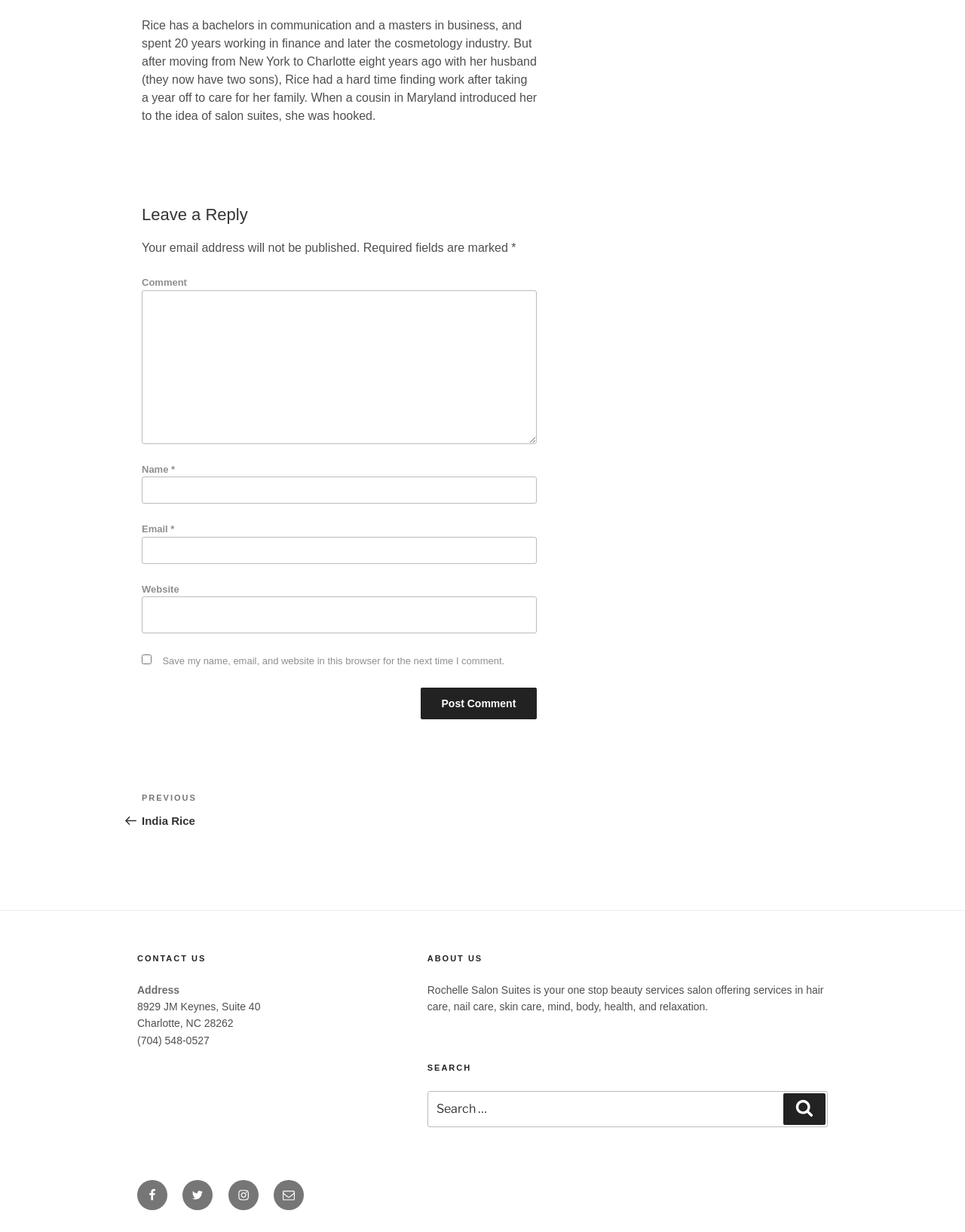By analyzing the image, answer the following question with a detailed response: What is the name of the salon suite?

I found the answer by looking at the 'ABOUT US' section in the footer, where it says 'Rochelle Salon Suites is your one stop beauty services salon offering services in hair care, nail care, skin care, mind, body, health, and relaxation.'